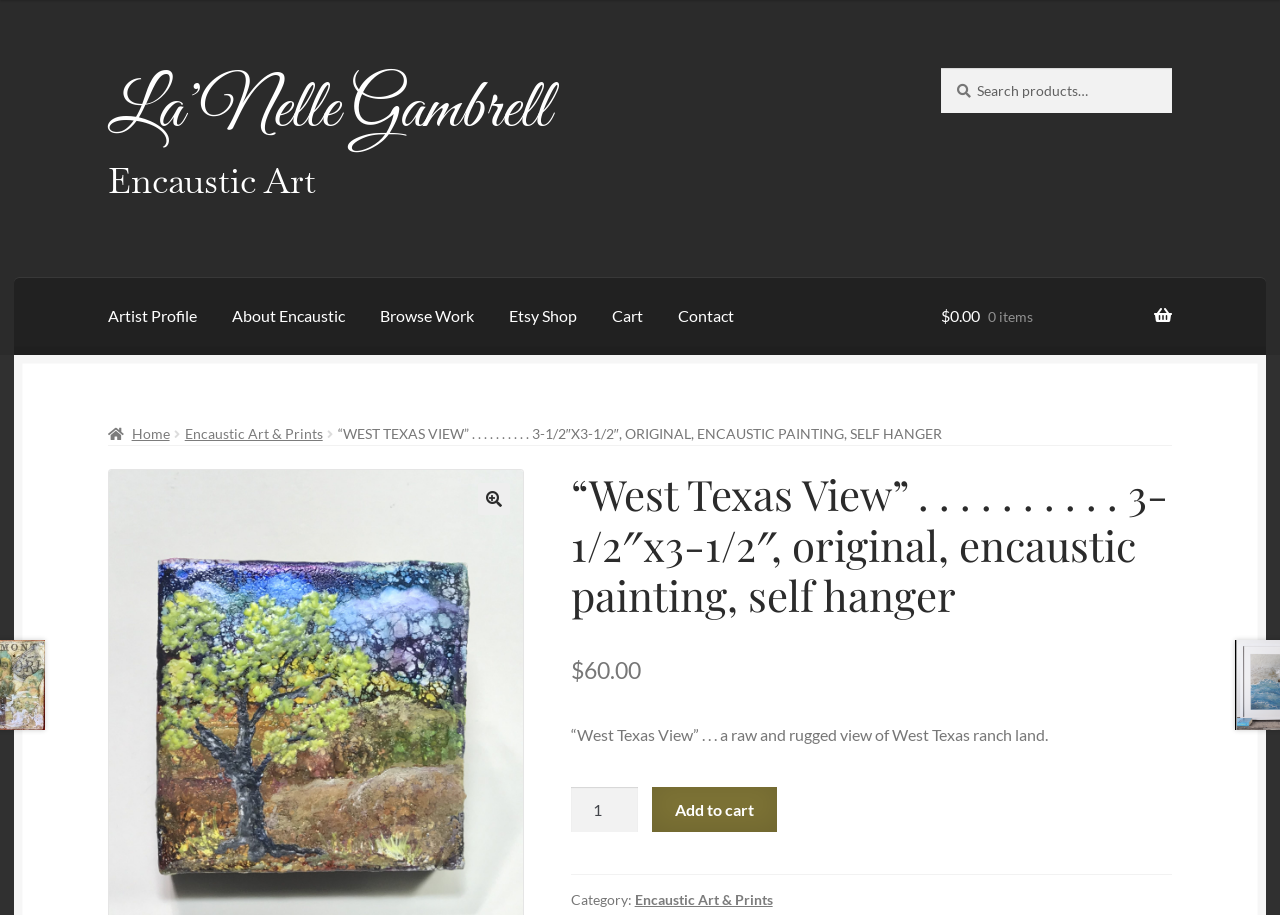Give a full account of the webpage's elements and their arrangement.

The webpage is an online art gallery featuring a specific artwork titled "West Texas View". At the top, there are two "Skip to" links, followed by a link to the artist's profile, La'Nelle Gambrell, and a static text "Encaustic Art". A search bar is located on the top right, accompanied by a search button.

Below the search bar, there is a primary navigation menu with links to various sections, including the artist's profile, about encaustic art, browsing work, Etsy shop, cart, contact, and home. 

The main content area features the artwork "West Texas View", an original 3-1/2"x3-1/2" encaustic painting with a self-hanger. The artwork's description is provided, stating it's a rugged view of raw West Texas ranch land. The price of the artwork is $60.00, and there is a quantity selector and an "Add to cart" button below. 

On the right side of the page, there is a link to the cart, displaying the total amount of $0.00 with 0 items. Additionally, there are links to the home page, Encaustic Art & Prints, and other sections.